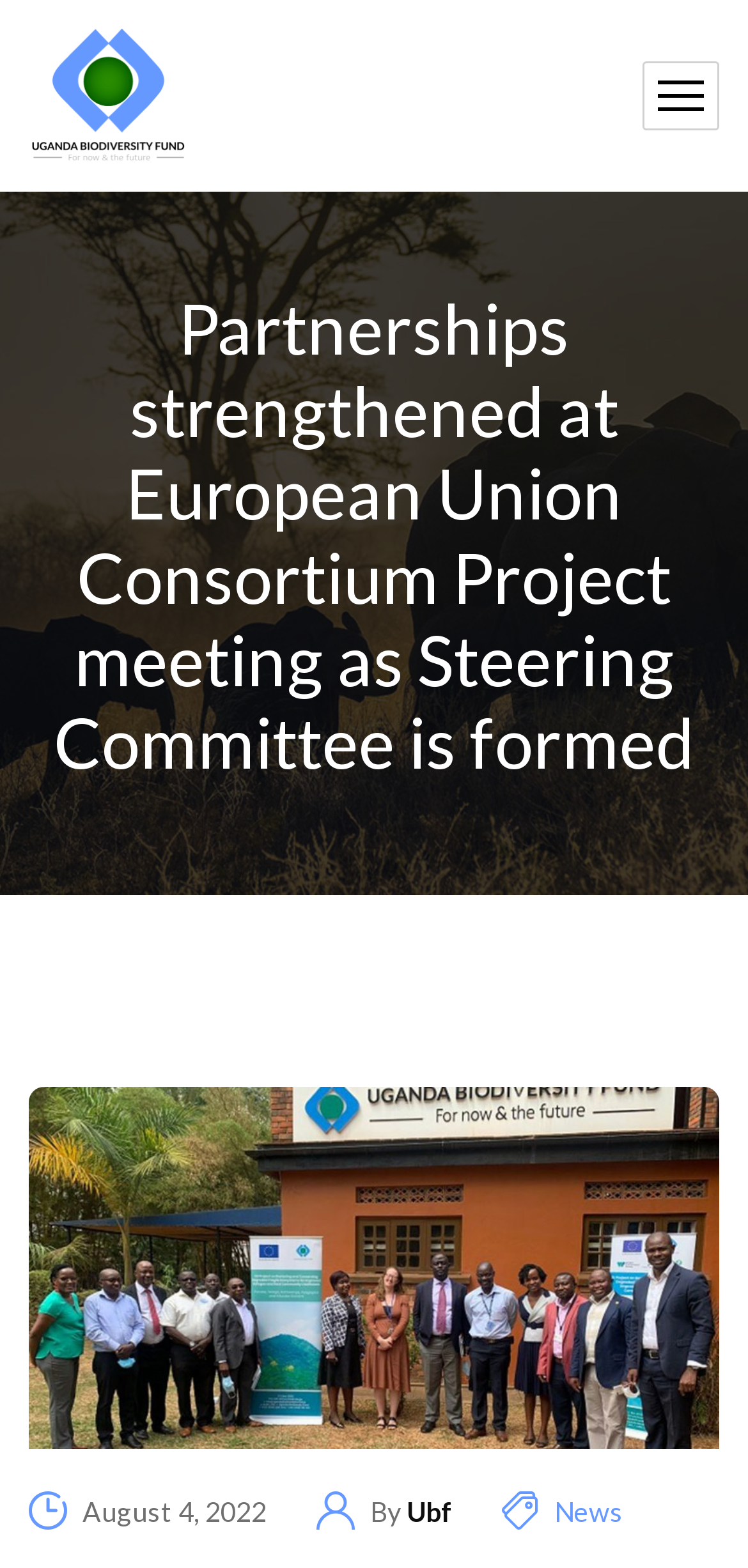What is the category of the article?
Please answer the question with a single word or phrase, referencing the image.

News